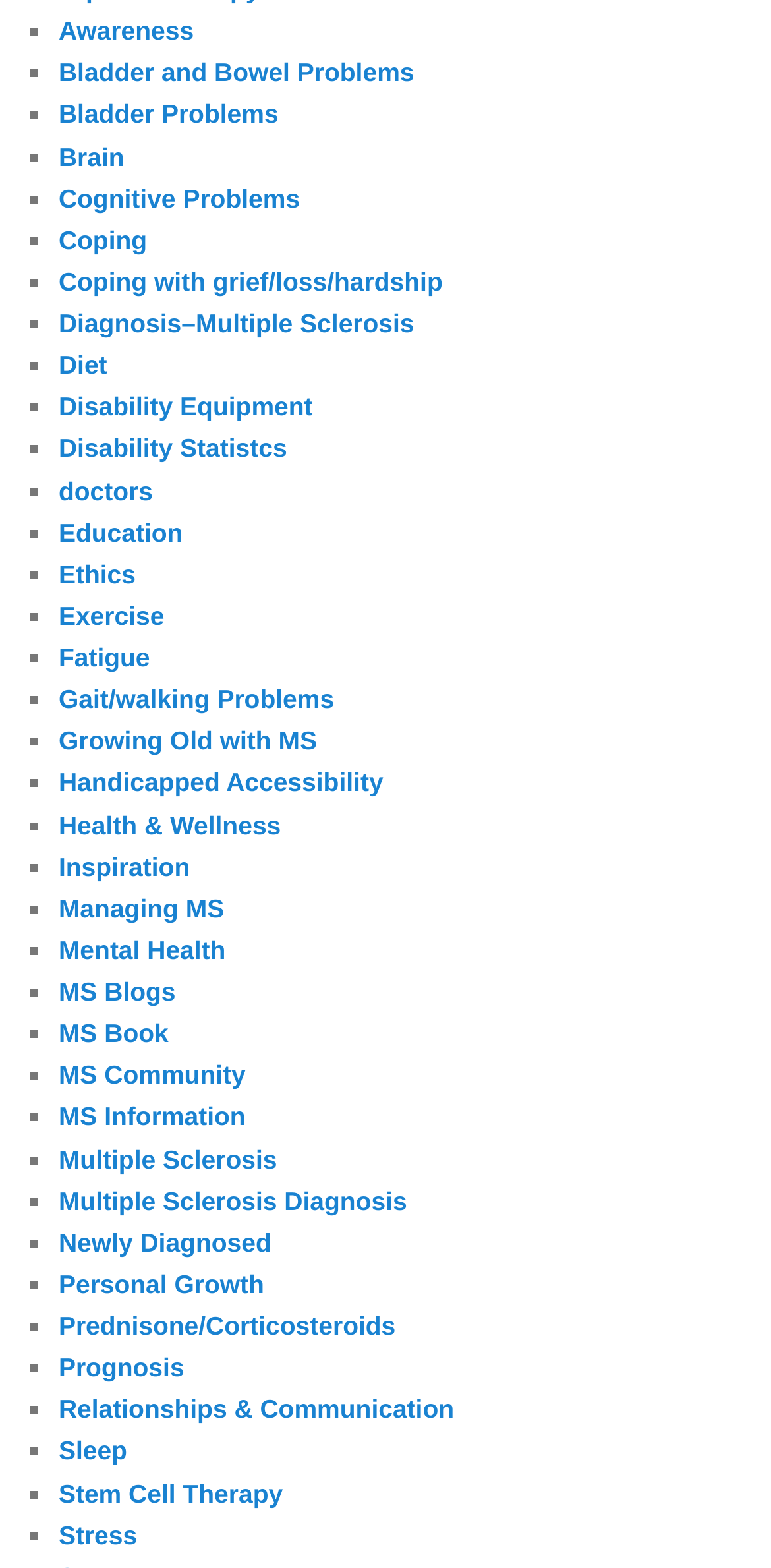Answer the question with a brief word or phrase:
How many links are on the webpage?

63